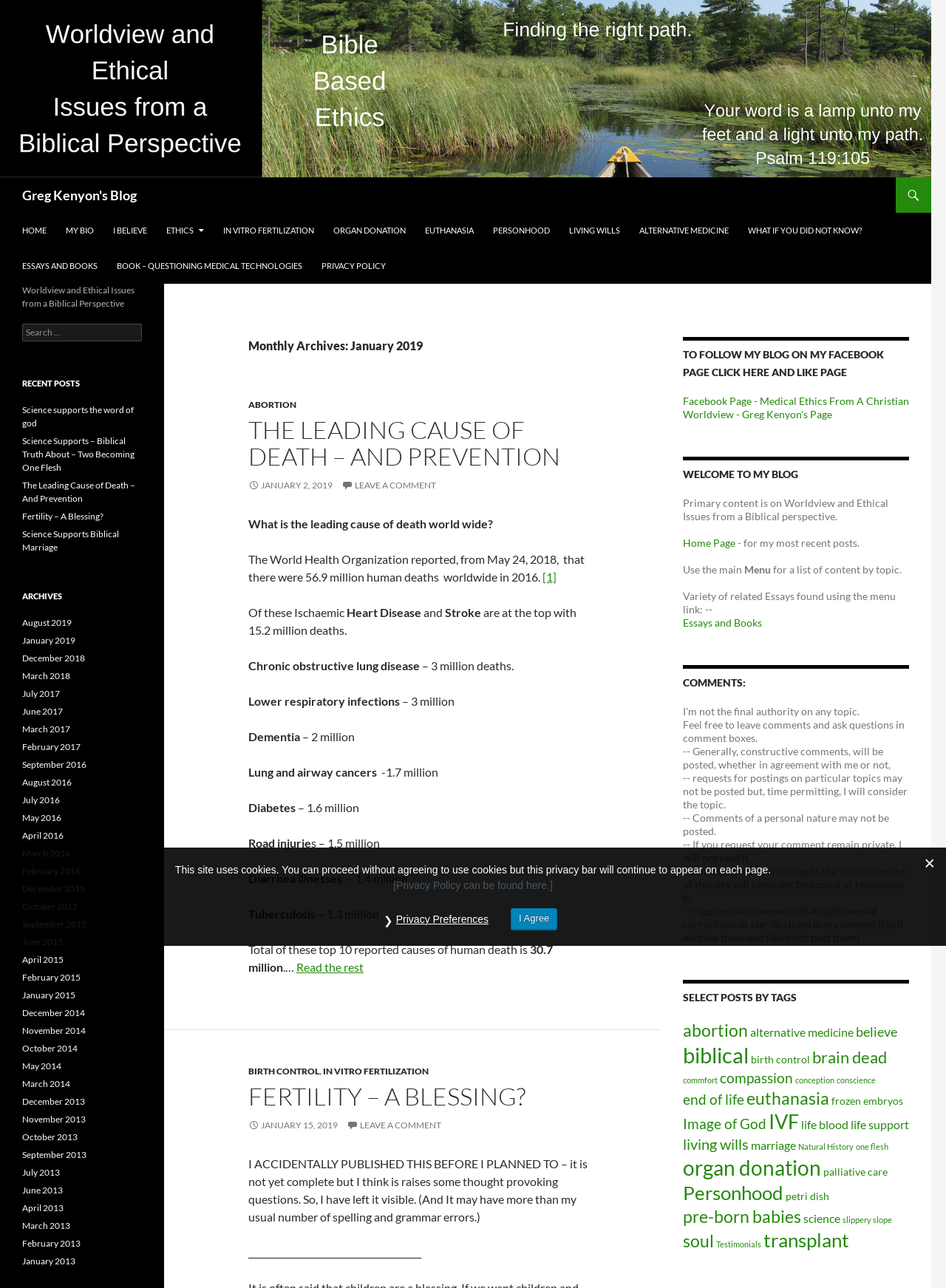What is the name of the blog?
Please give a detailed and elaborate explanation in response to the question.

The name of the blog can be found in the top-left corner of the webpage, where it is written as 'January | 2019 | Greg Kenyon's Blog'. This is also confirmed by the presence of a link with the same text, which is likely the title of the blog.